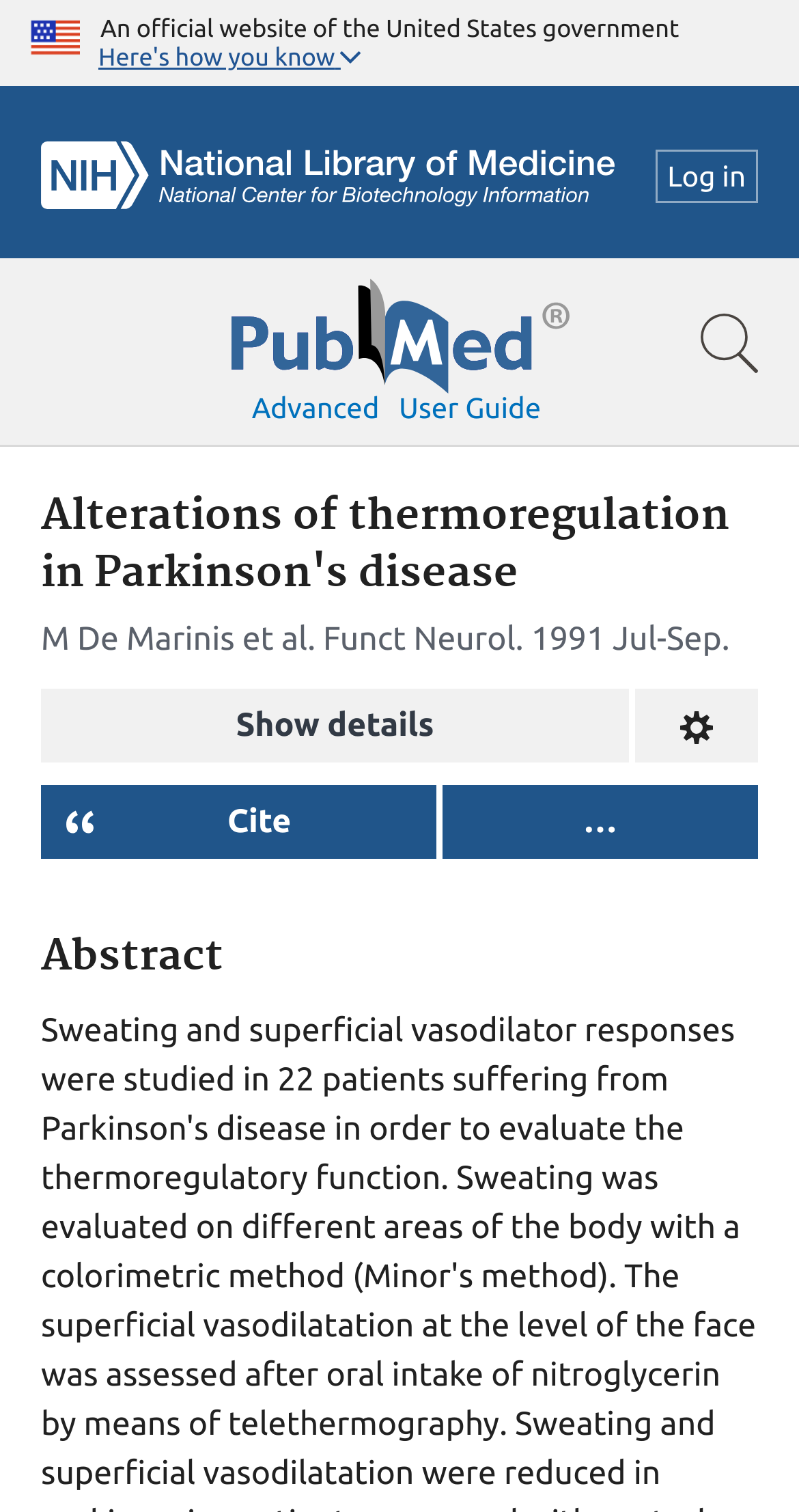What is the publication date of the article?
From the details in the image, provide a complete and detailed answer to the question.

The question asks about the publication date of the article. By examining the webpage, we can find the text '1991 Jul-Sep' which indicates the publication date of the article.